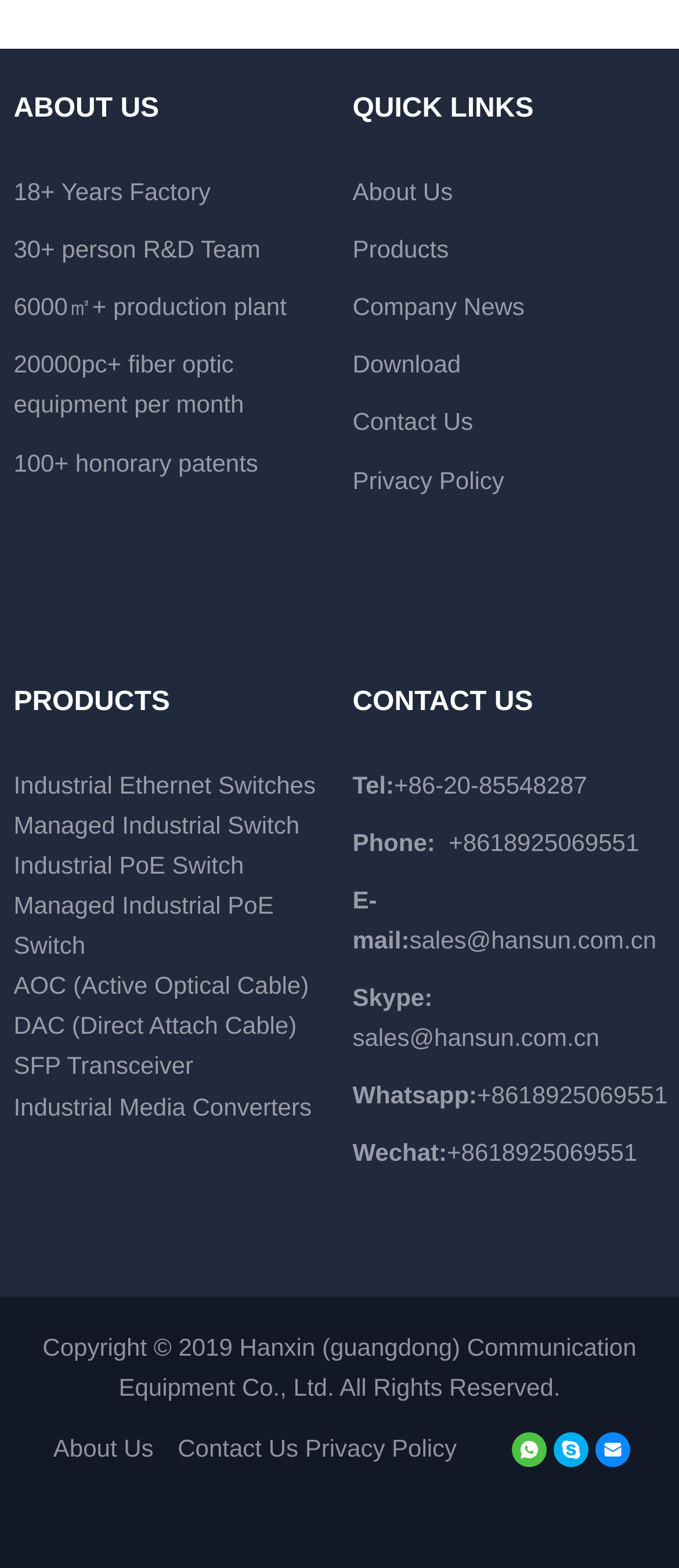Given the element description, predict the bounding box coordinates in the format (top-left x, top-left y, bottom-right x, bottom-right y), using floating point numbers between 0 and 1: AOC (Active Optical Cable)

[0.02, 0.62, 0.455, 0.637]